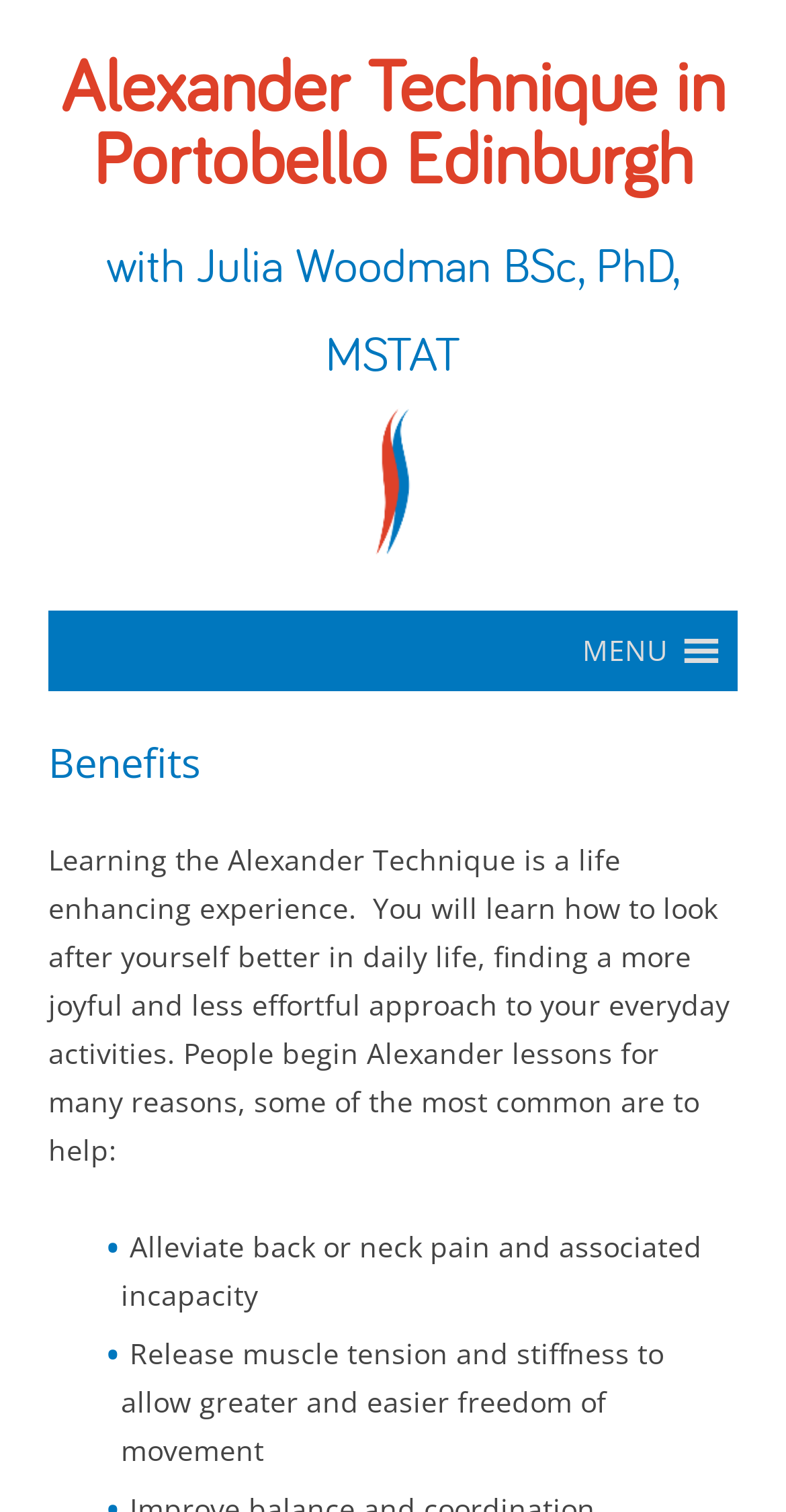Can you identify and provide the main heading of the webpage?

Alexander Technique in Portobello Edinburgh